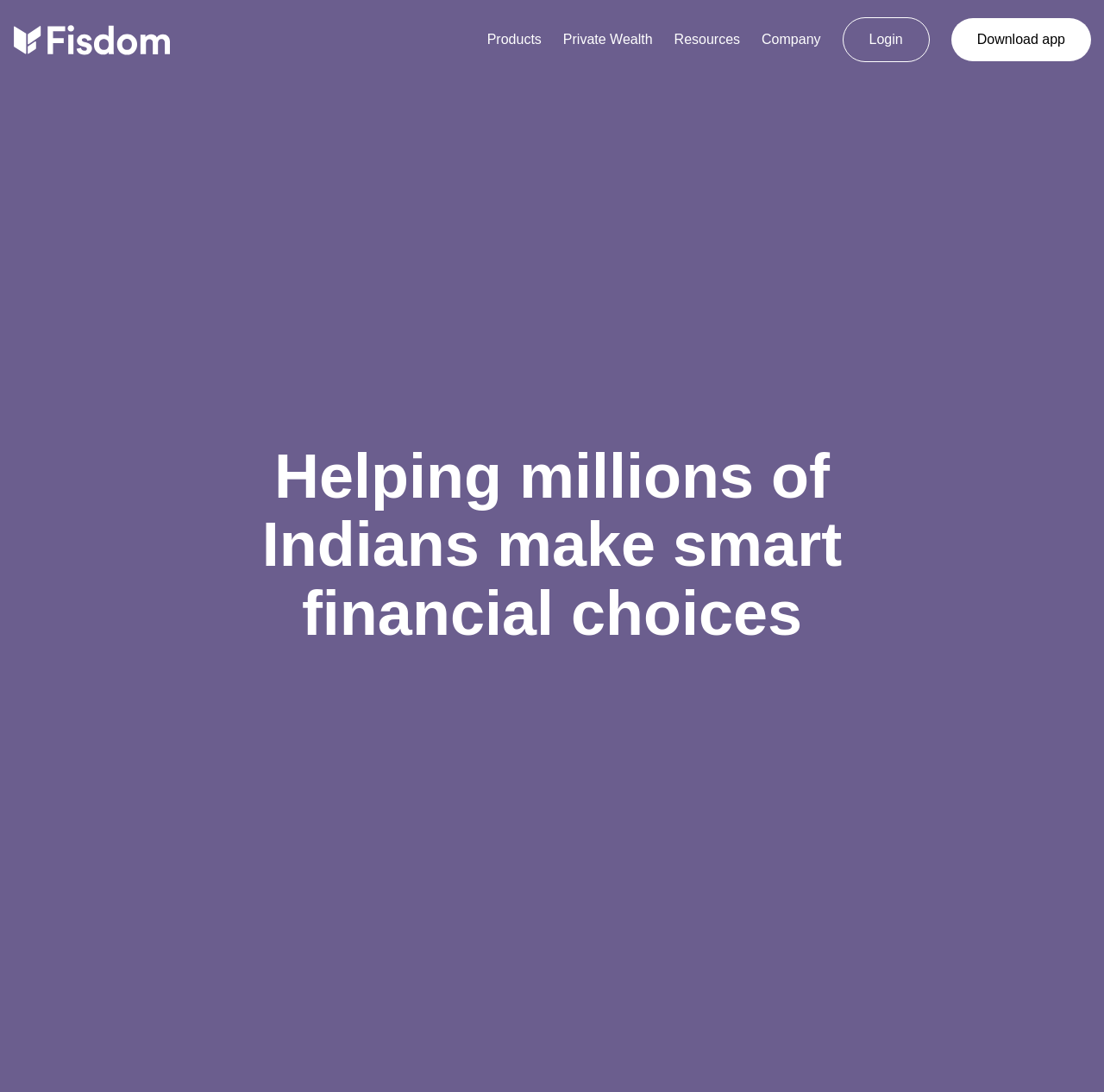What is the purpose of the 'Login' link?
Respond to the question with a single word or phrase according to the image.

To access the app